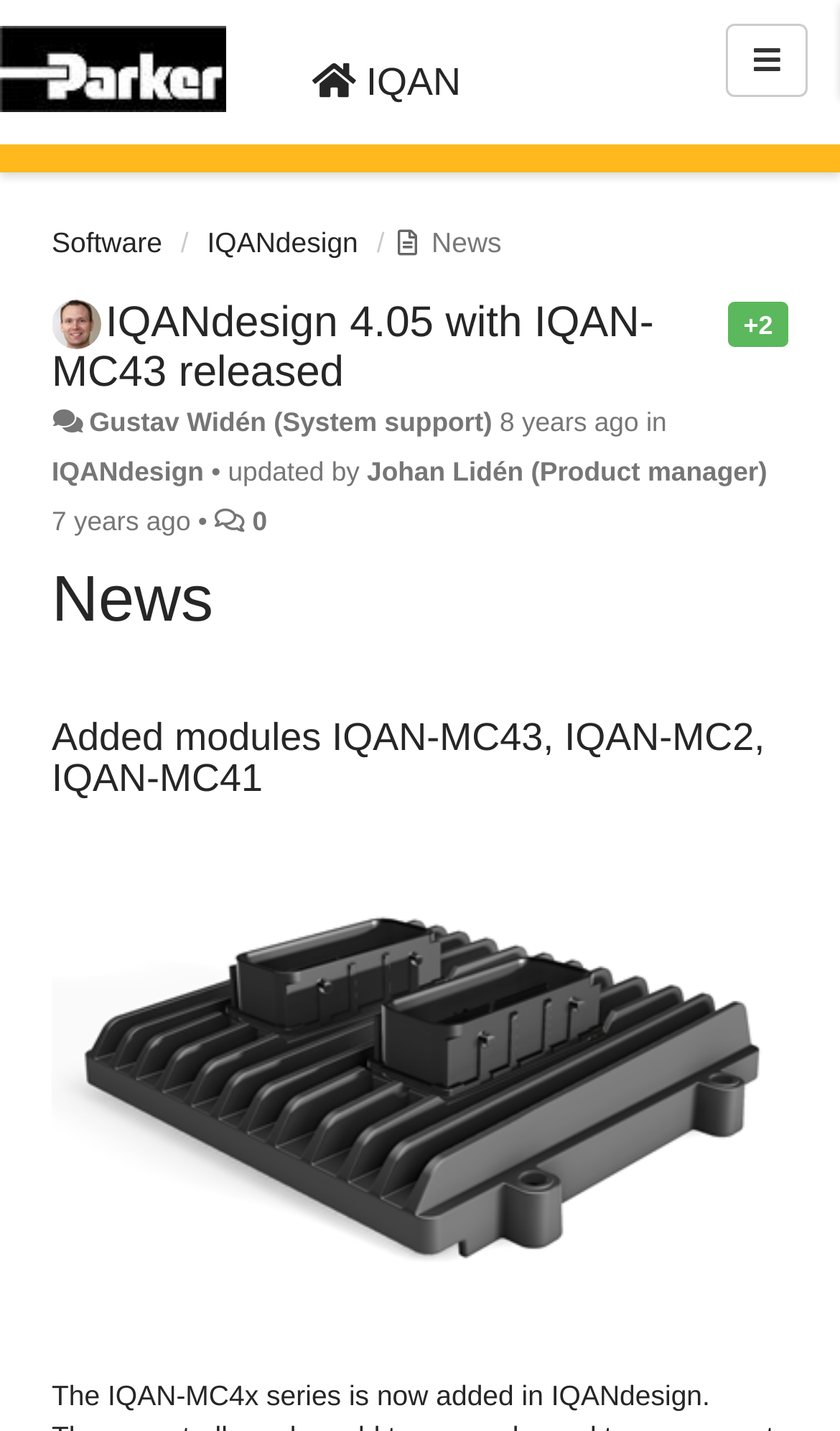Create a detailed narrative describing the layout and content of the webpage.

The webpage appears to be a news article or blog post about IQANdesign, a software platform. At the top left, there is a link to "IQAN" and a button labeled "Menu" at the top right. Below these elements, there are three links: "Software", "IQANdesign", and a generic element labeled "News". The "News" element contains a static text "News".

To the right of the "News" element, there is an image, and below it, a static text "+2" and a link with an icon. The main heading of the page, "IQANdesign 4.05 with IQAN-MC43 released", is located below these elements, and it contains a link with the same text. 

Below the main heading, there are several lines of text, including a link to the author "Gustav Widén (System support)", a timestamp "8 years ago", and some text indicating that the article is in the "IQANdesign" category. 

Further down, there are more lines of text, including a link to the updater "Johan Lidén (Product manager)" and a timestamp "7 years ago". There is also a link labeled "0" and some other text.

The page has two more headings: "News" and "Added modules IQAN-MC43, IQAN-MC2, IQAN-MC41". Below the second heading, there is a large image that takes up most of the bottom half of the page.